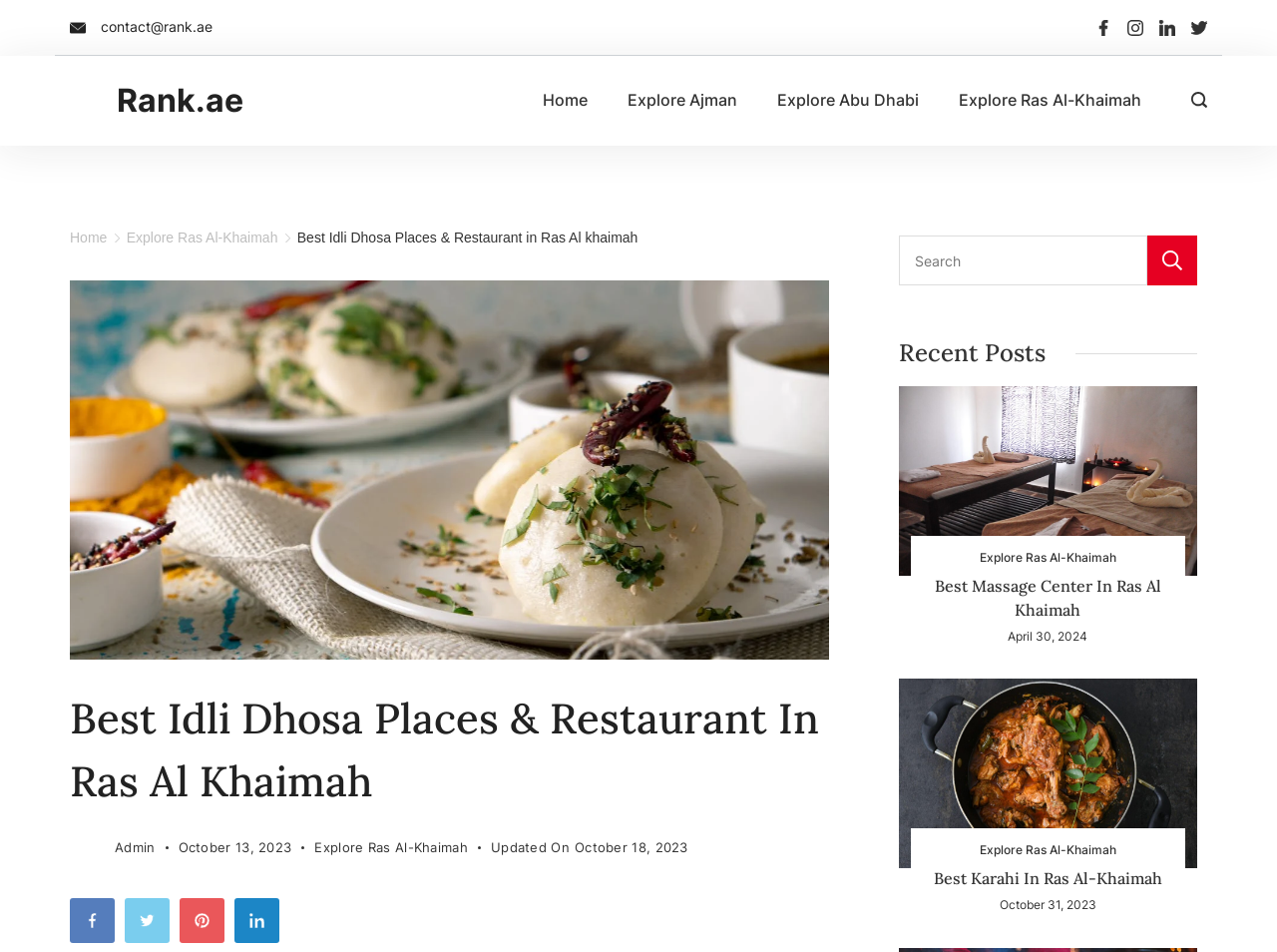Refer to the image and provide a thorough answer to this question:
What is the category of the webpage?

The webpage is about the best Idli Dhosa places in Ras Al Khaimah, which is a type of food, so the category of the webpage is Food.